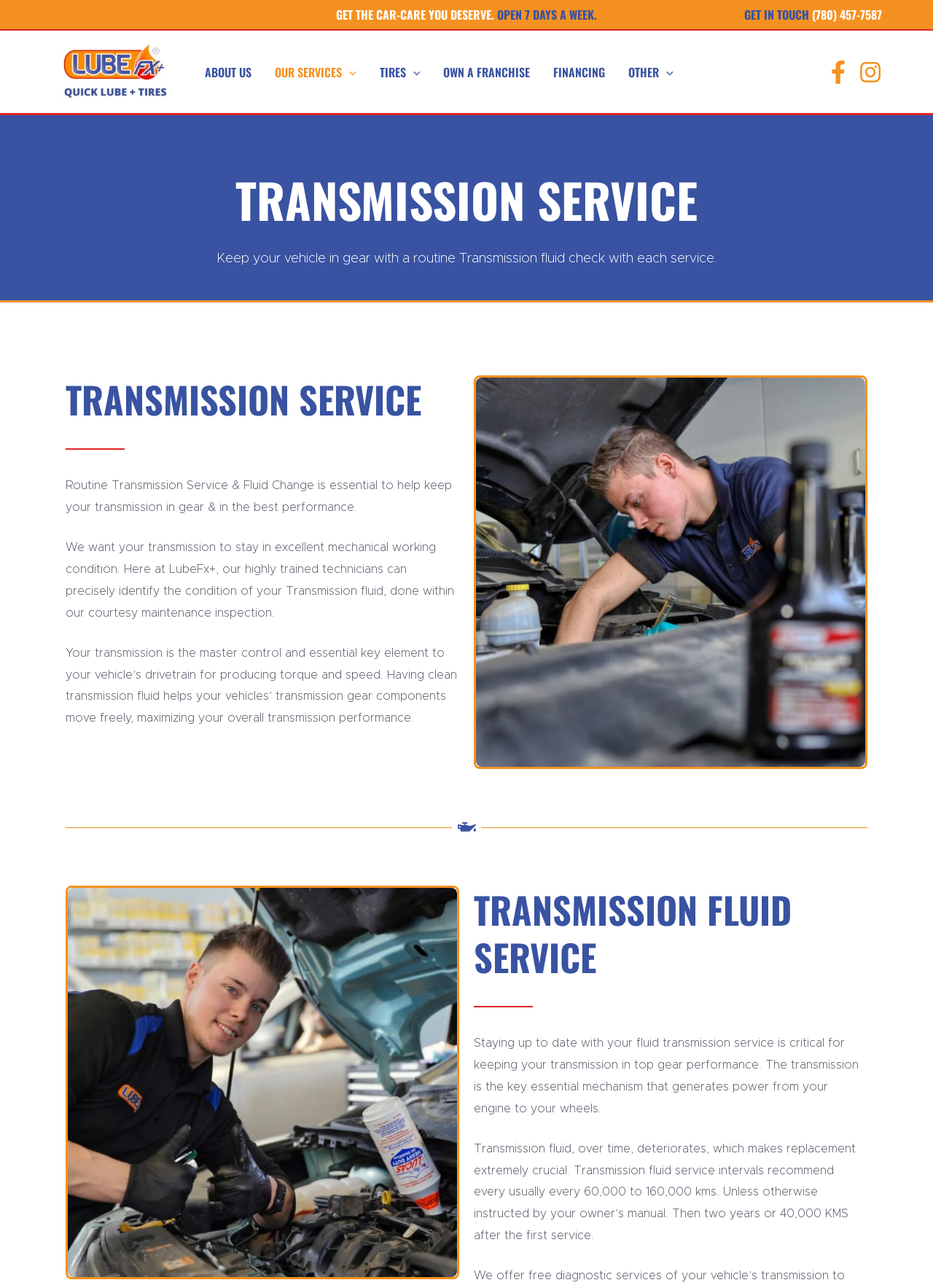Please give a succinct answer using a single word or phrase:
How often should transmission fluid be replaced?

Every 60,000 to 160,000 kms